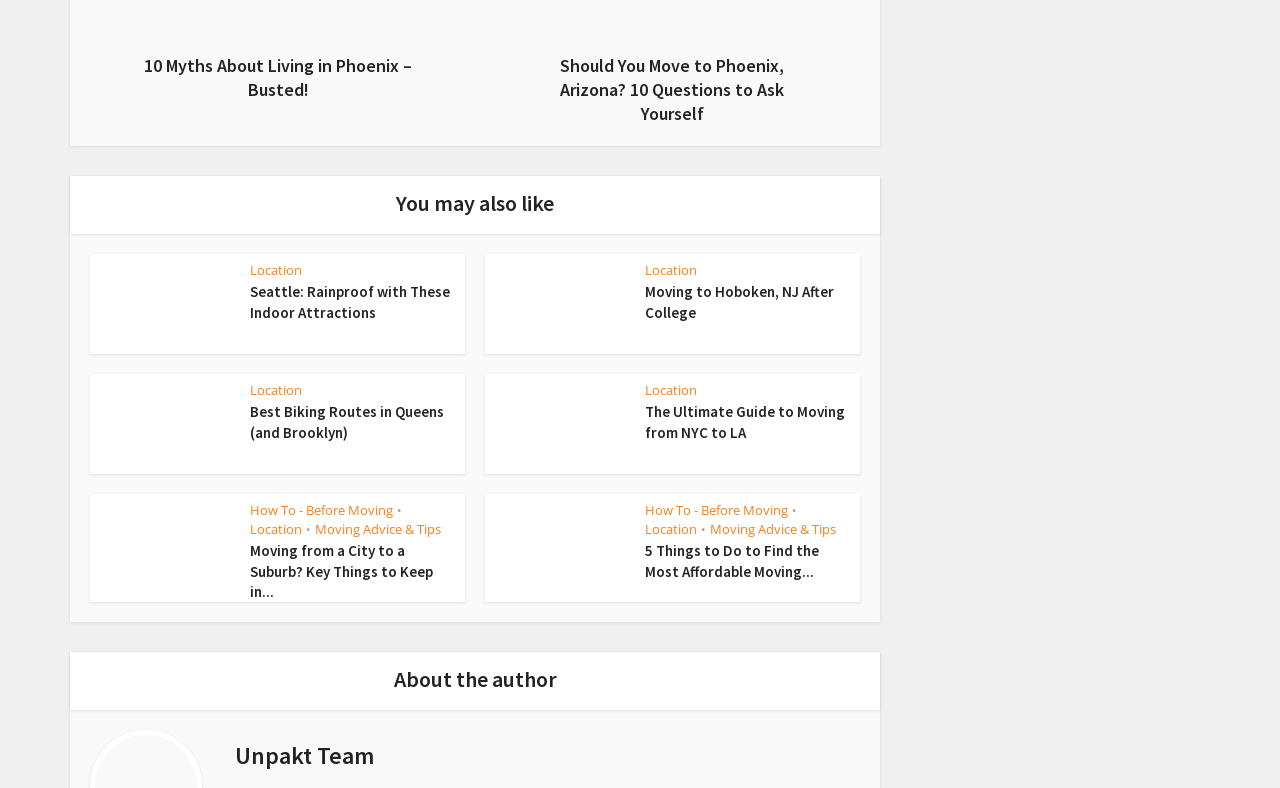Please provide the bounding box coordinates for the UI element as described: "How To - Before Moving". The coordinates must be four floats between 0 and 1, represented as [left, top, right, bottom].

[0.195, 0.636, 0.307, 0.659]